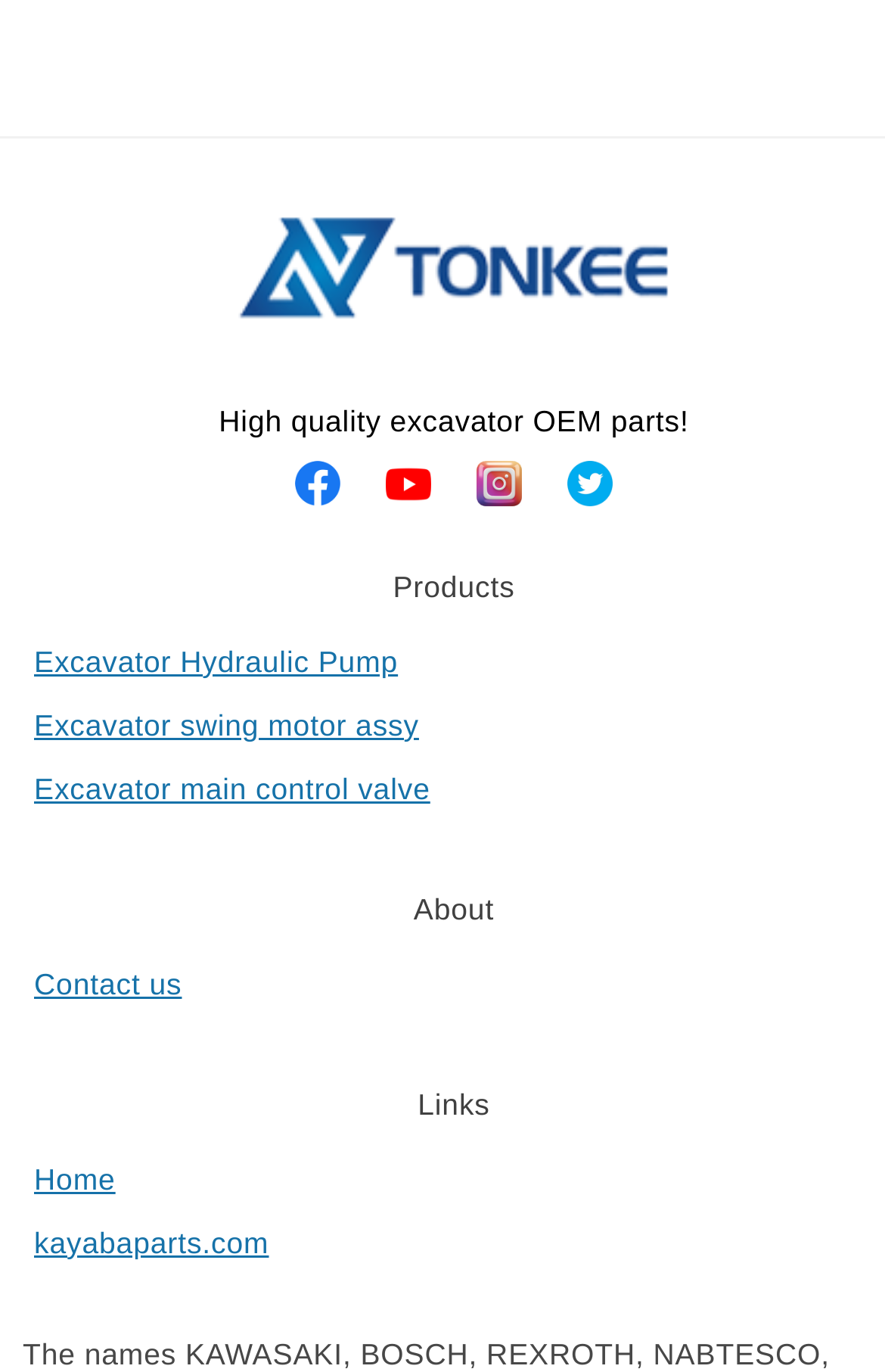How many main navigation links are there?
Give a detailed response to the question by analyzing the screenshot.

I counted the number of main navigation links by looking at the links 'Products', 'About', 'Contact us', 'Home', and 'kayabaparts.com'.